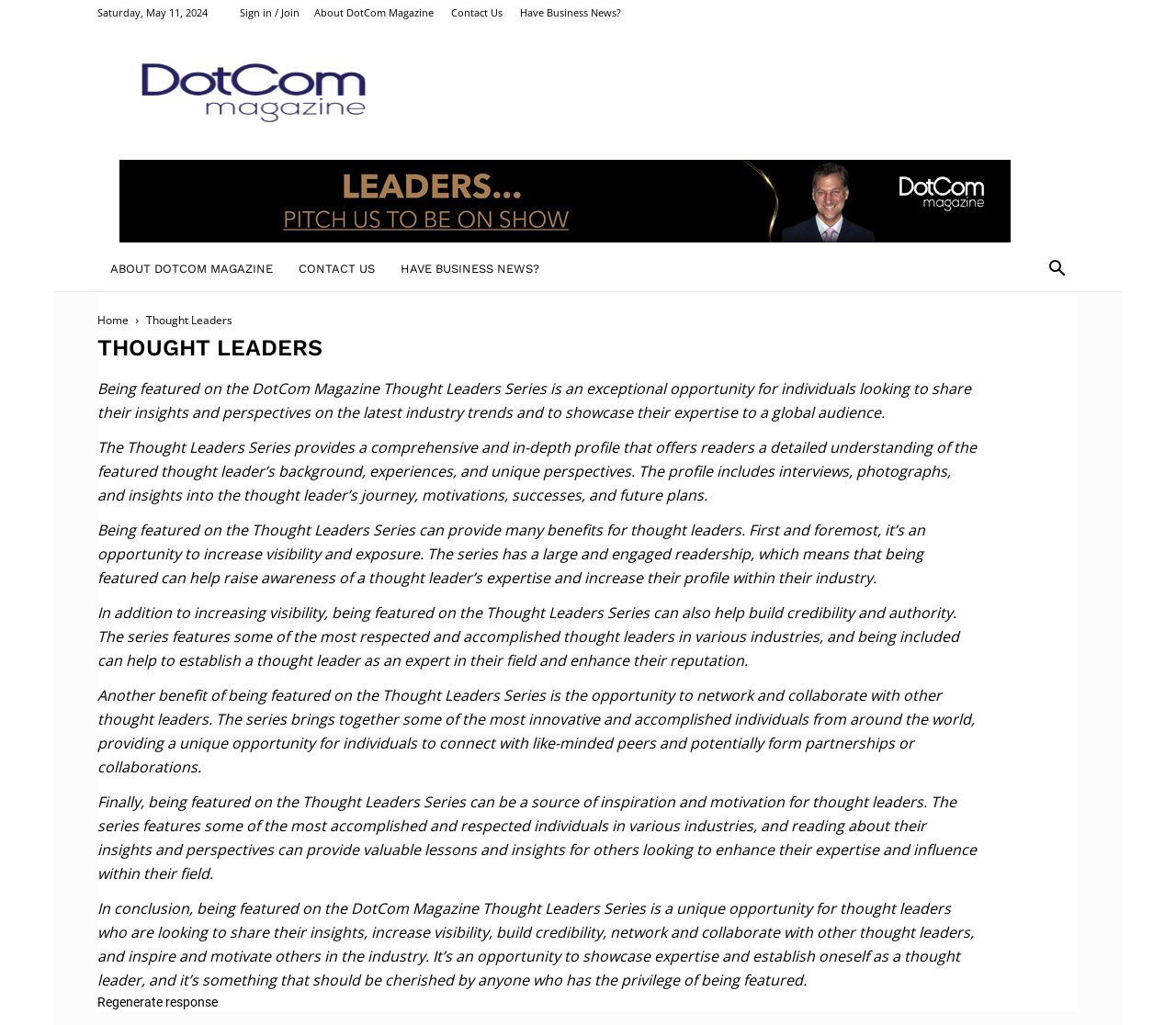Locate the bounding box coordinates of the clickable area to execute the instruction: "Read about the Thought Leaders Series". Provide the coordinates as four float numbers between 0 and 1, represented as [left, top, right, bottom].

[0.083, 0.369, 0.826, 0.412]